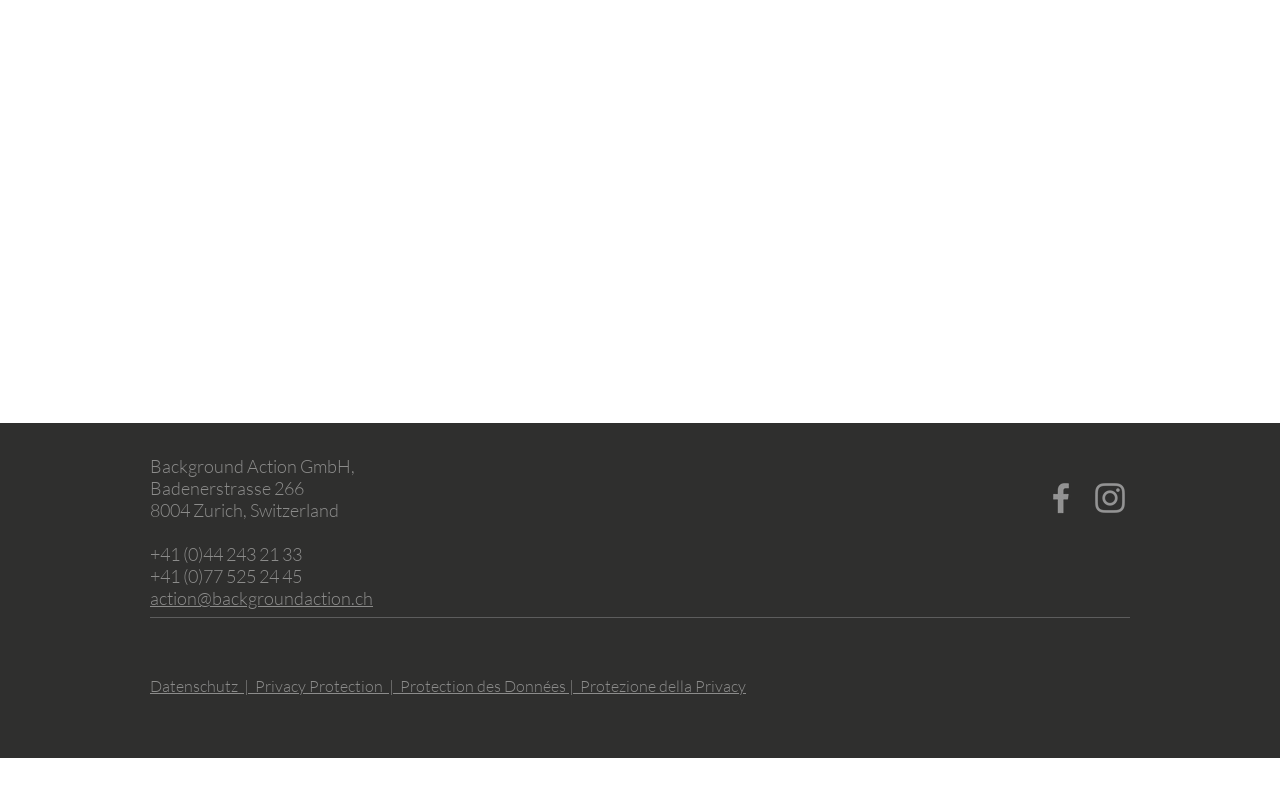Identify the bounding box of the UI component described as: "Terms of use".

None